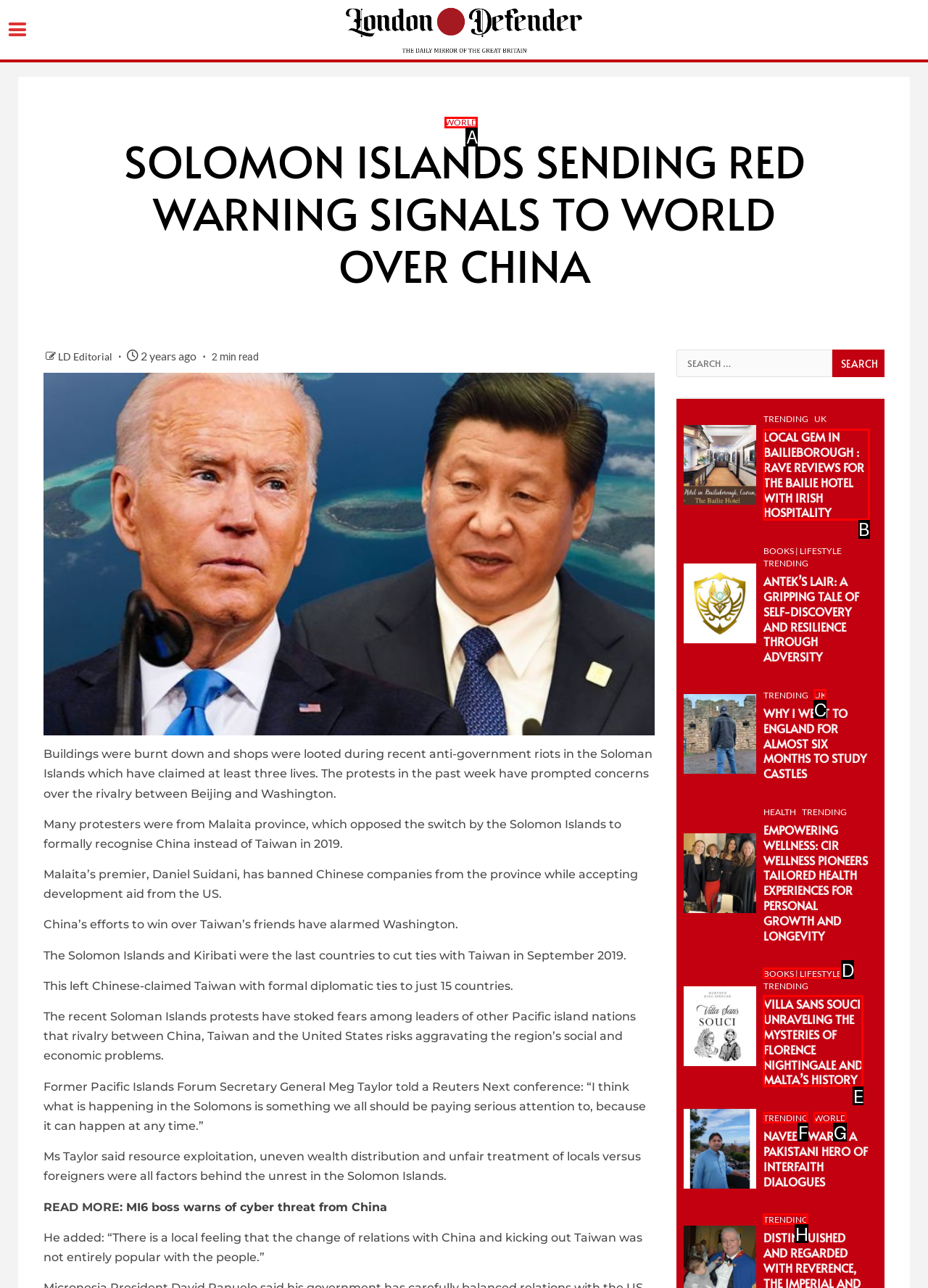Pick the option that should be clicked to perform the following task: Read about local gem in Bailieborough
Answer with the letter of the selected option from the available choices.

B